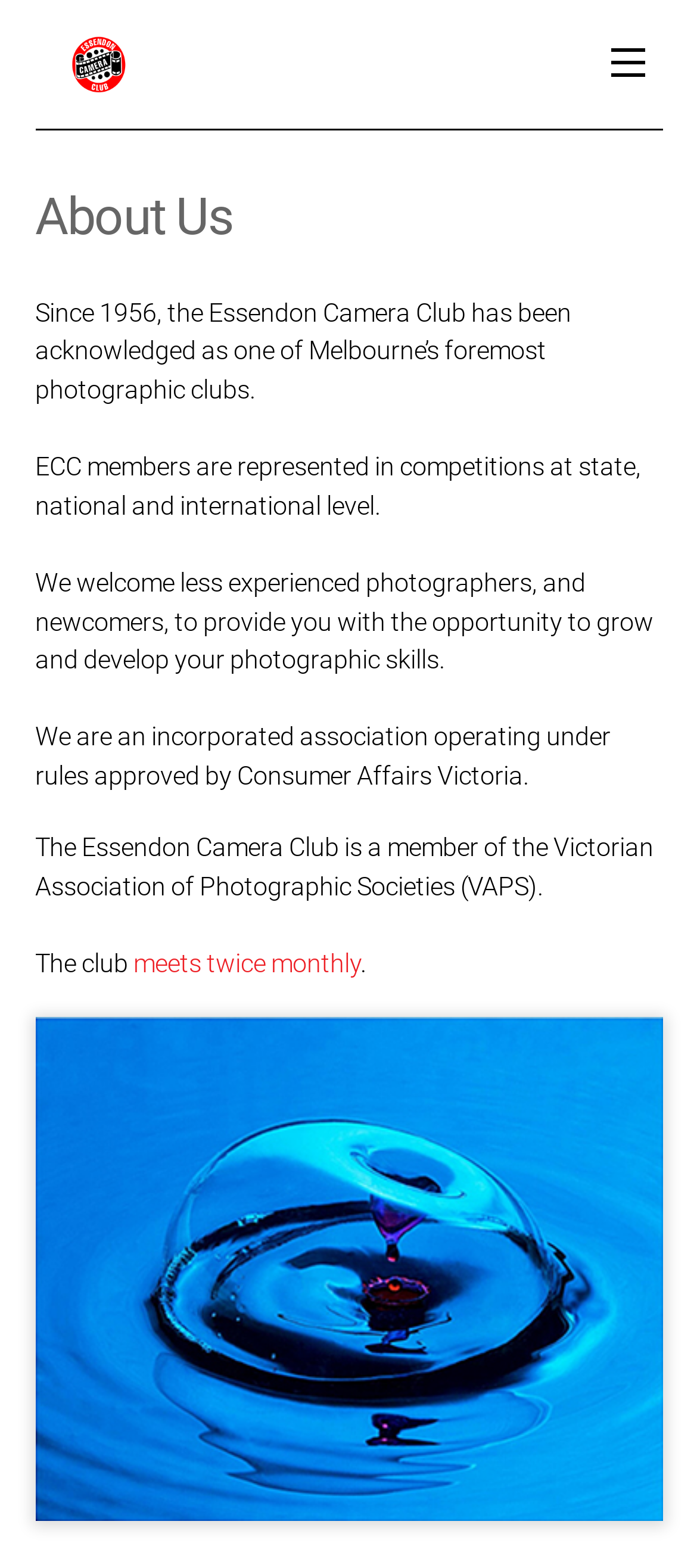What level of photographers are welcome? Based on the screenshot, please respond with a single word or phrase.

Less experienced